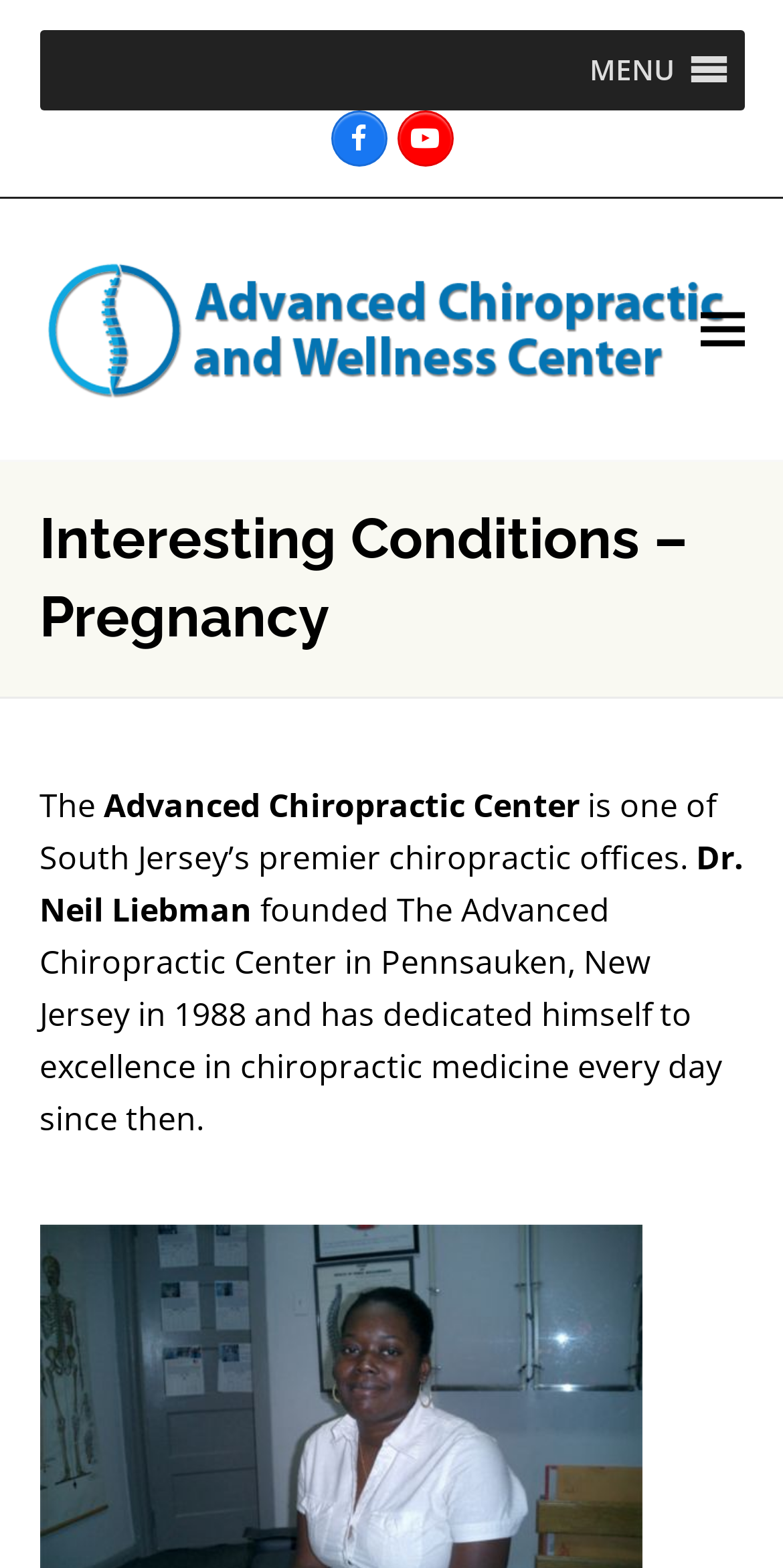Illustrate the webpage's structure and main components comprehensively.

The webpage is about the Advanced Chiropractic Center, a premier chiropractic office in South Jersey. At the top right corner, there is a menu button labeled "MENU" with an icon. Below it, there are two social media links, "Facebook" and "Youtube", positioned side by side. 

On the left side, there is a layout table containing a link to "My Wordpress" with an accompanying image. On the right side, there is a "Toggle mobile menu" button. 

The main content of the webpage is headed by a title "Interesting Conditions – Pregnancy" in a large font. Below the title, there is a paragraph of text that describes the Advanced Chiropractic Center, stating that it is one of South Jersey's premier chiropractic offices, founded by Dr. Neil Liebman in Pennsauken, New Jersey in 1988. The text also mentions Dr. Liebman's dedication to excellence in chiropractic medicine.